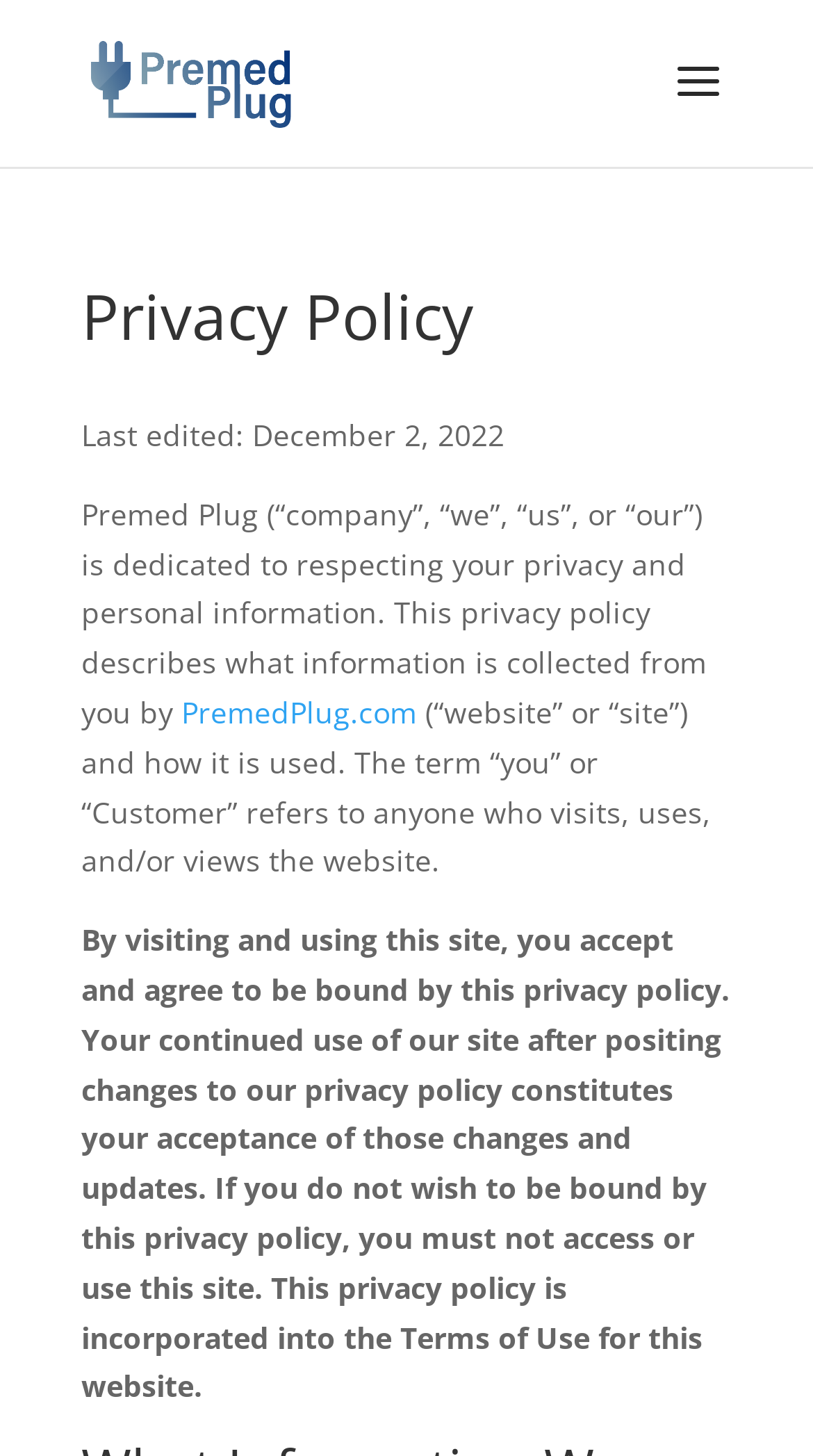What happens if you continue to use the site after changes to the privacy policy?
Please answer the question as detailed as possible.

According to the static text at the bottom of the page, if you continue to use the site after changes to the privacy policy, it constitutes your acceptance of those changes and updates.